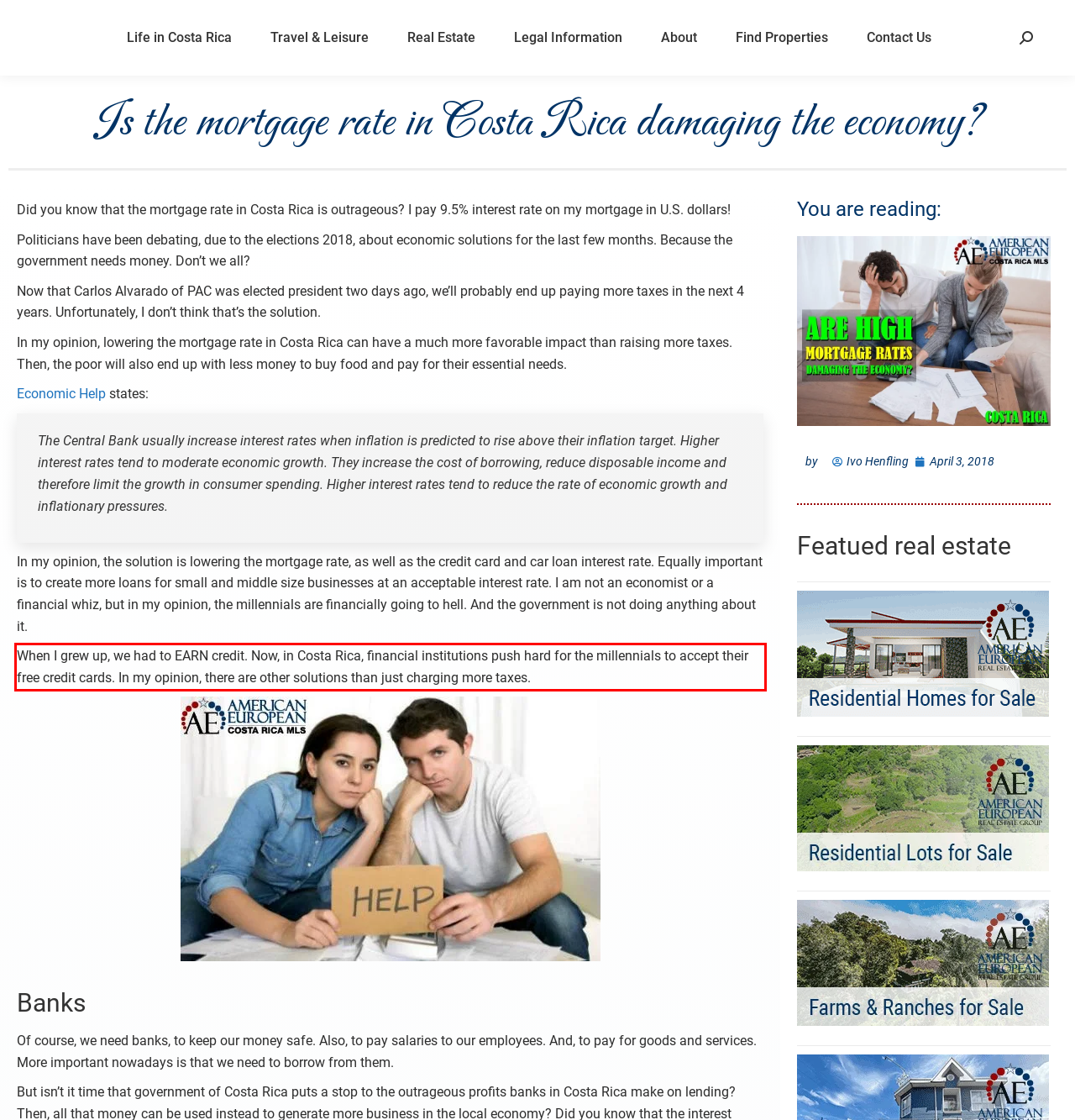Please use OCR to extract the text content from the red bounding box in the provided webpage screenshot.

When I grew up, we had to EARN credit. Now, in Costa Rica, financial institutions push hard for the millennials to accept their free credit cards. In my opinion, there are other solutions than just charging more taxes.